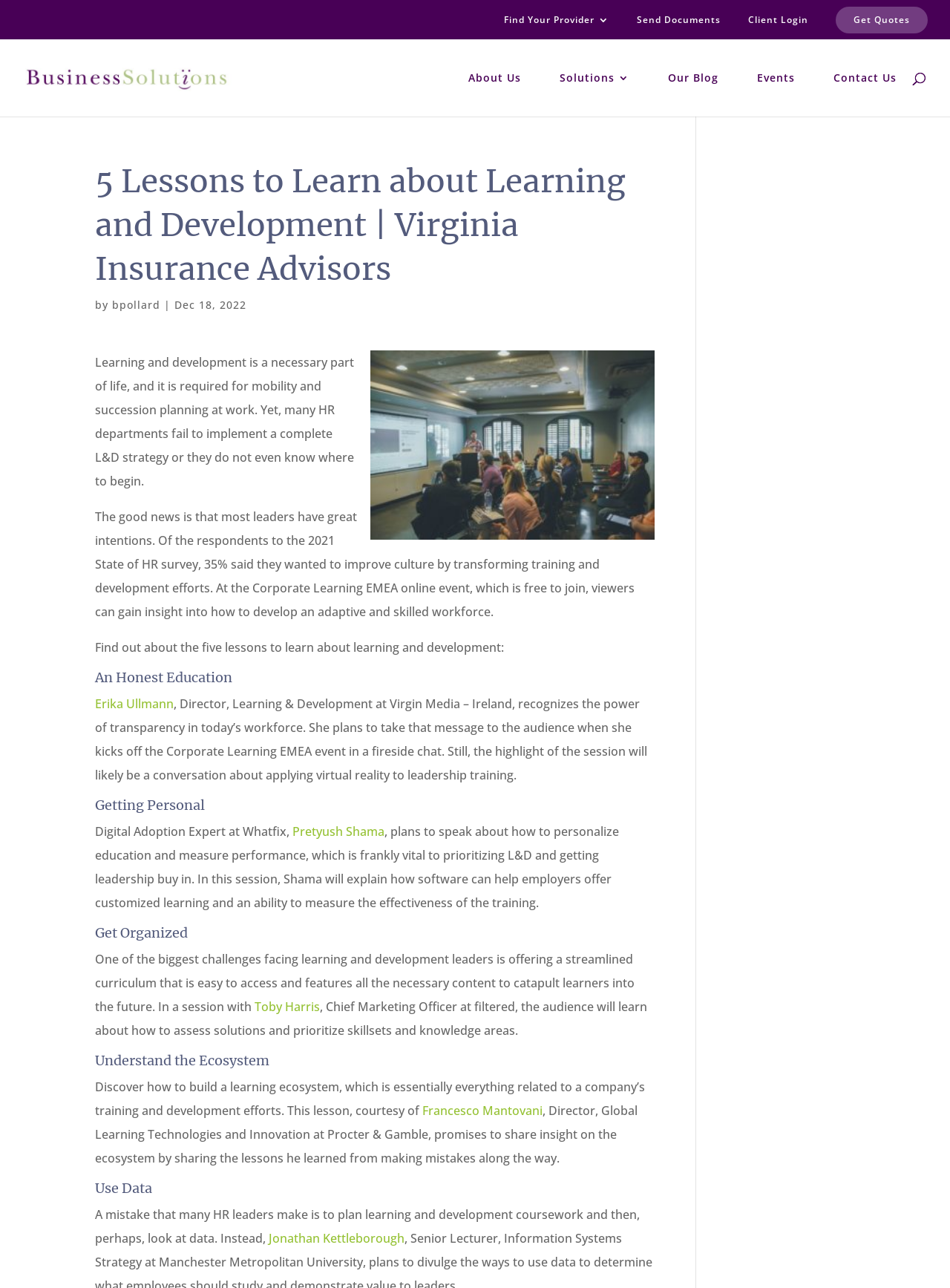Pinpoint the bounding box coordinates for the area that should be clicked to perform the following instruction: "Search for something".

[0.053, 0.03, 0.953, 0.031]